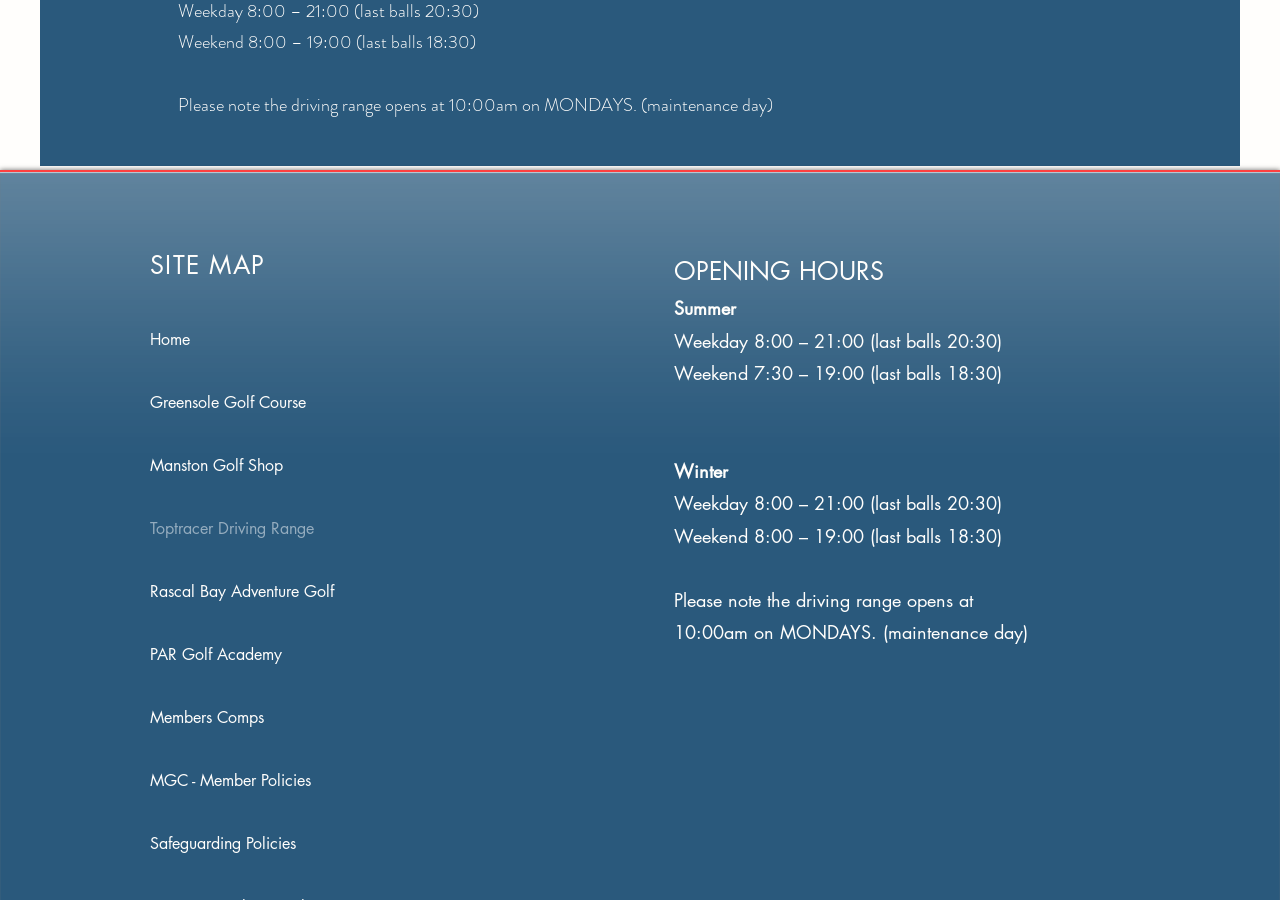Locate the bounding box coordinates of the clickable part needed for the task: "view PAR Golf Academy".

[0.117, 0.692, 0.302, 0.762]